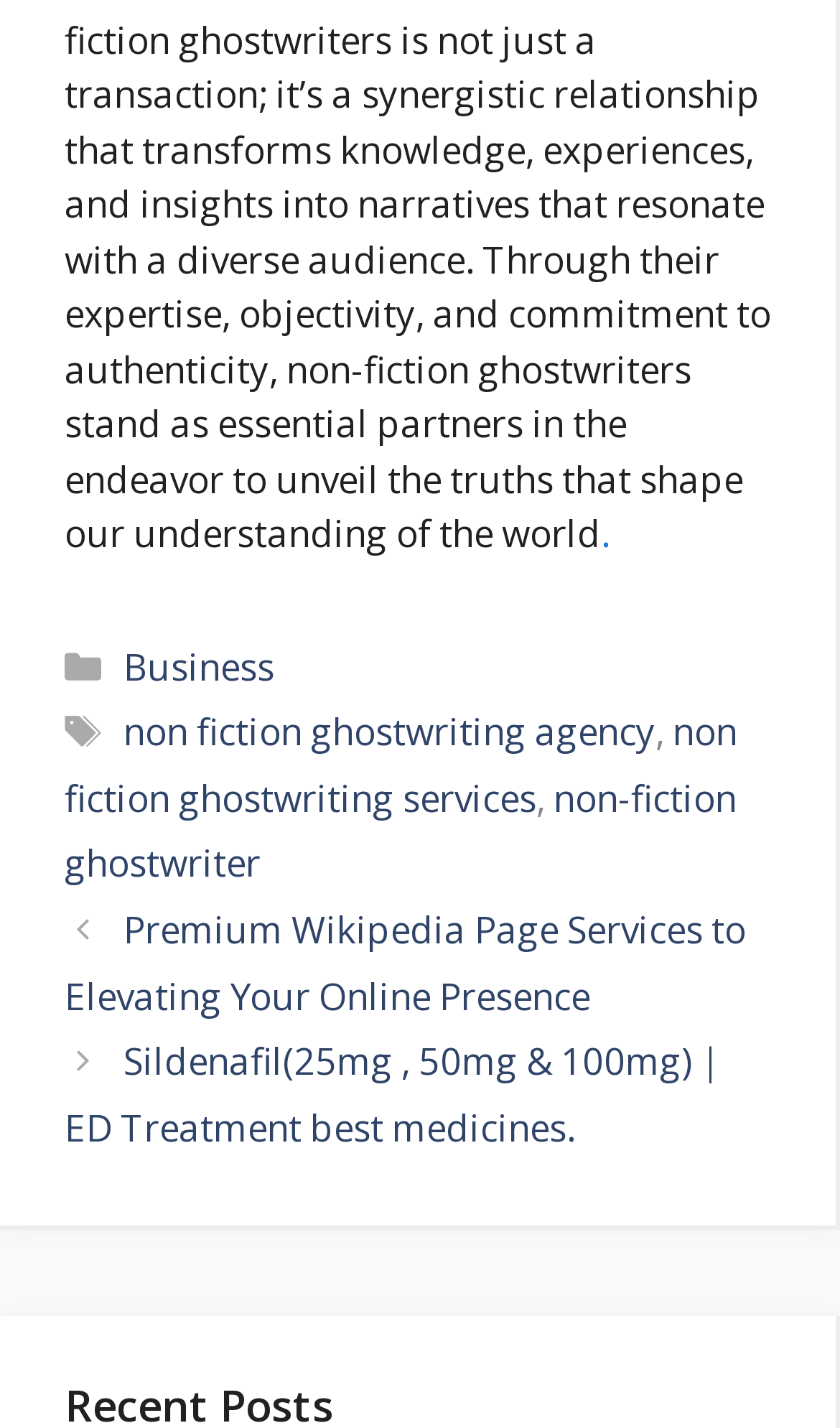Based on the element description non-fiction ghostwriter, identify the bounding box coordinates for the UI element. The coordinates should be in the format (top-left x, top-left y, bottom-right x, bottom-right y) and within the 0 to 1 range.

[0.077, 0.541, 0.877, 0.622]